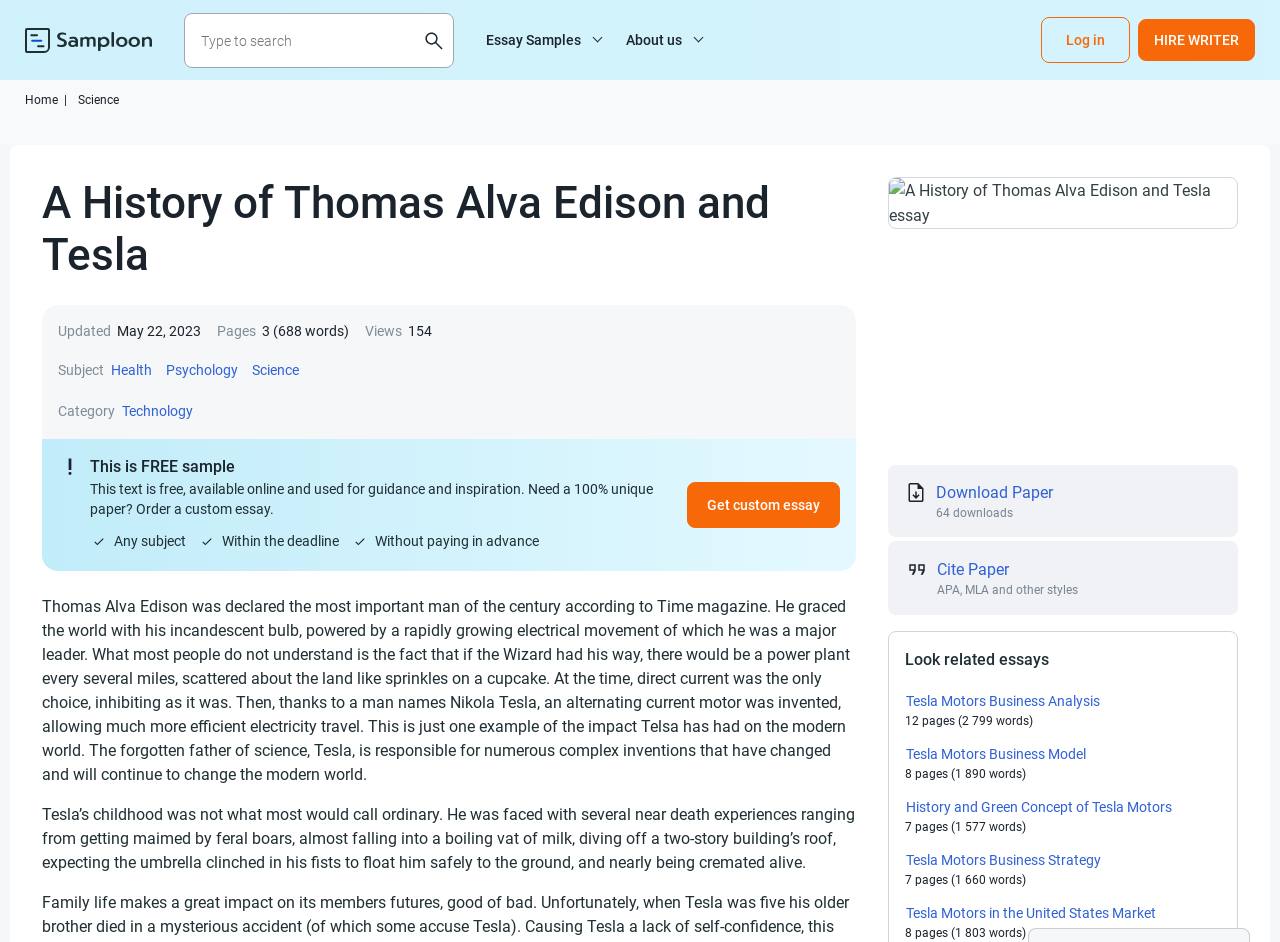Using the format (top-left x, top-left y, bottom-right x, bottom-right y), provide the bounding box coordinates for the described UI element. All values should be floating point numbers between 0 and 1: Essay Samples

[0.368, 0.0, 0.477, 0.085]